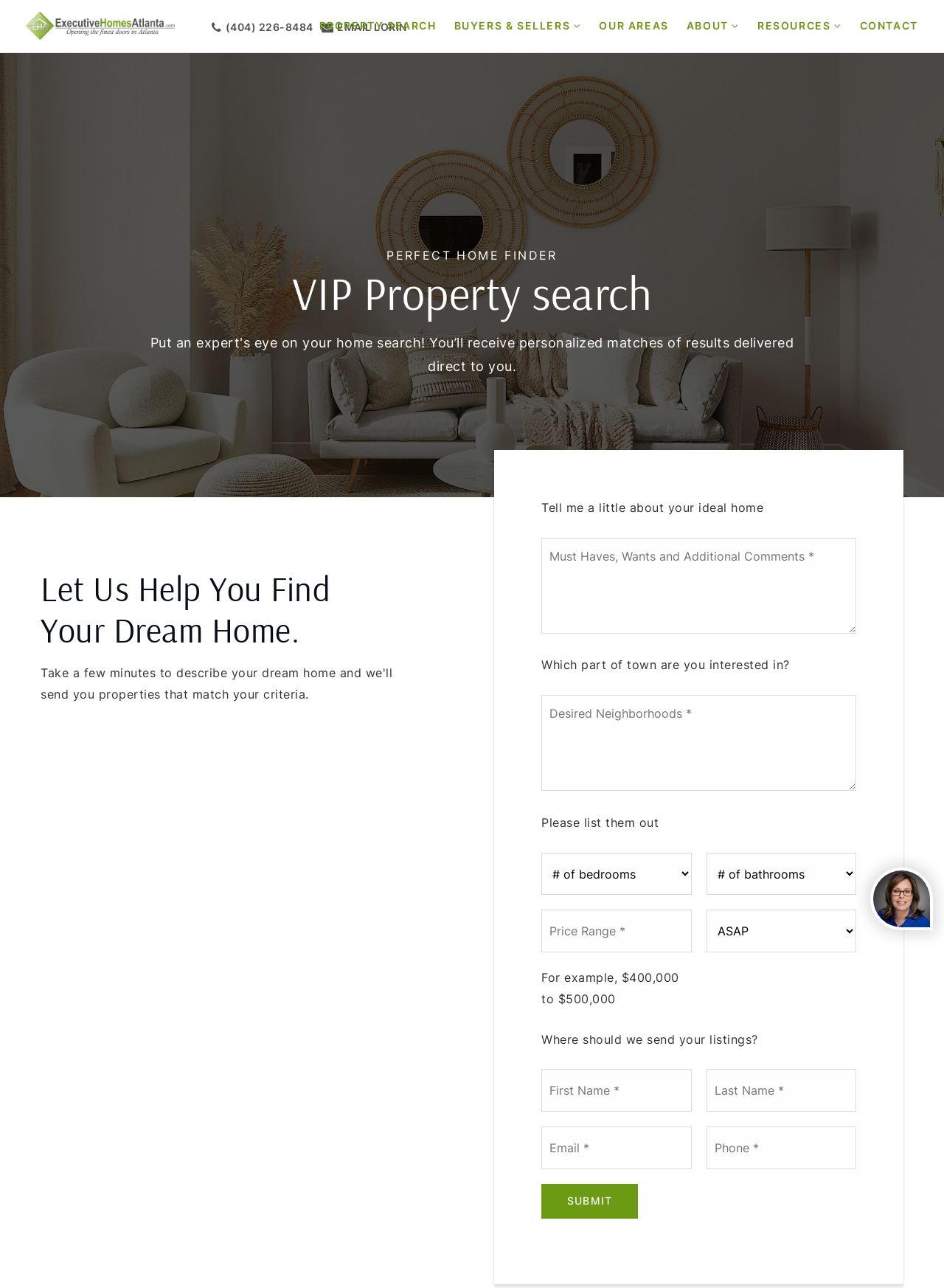How many menu items are there?
Please respond to the question with a detailed and thorough explanation.

I counted the menu items by looking at the menu element with the menu items 'PROPERTY SEARCH', 'BUYERS & SELLERS', 'OUR AREAS', 'ABOUT', 'RESOURCES', and 'CONTACT'. There are 6 menu items in total.